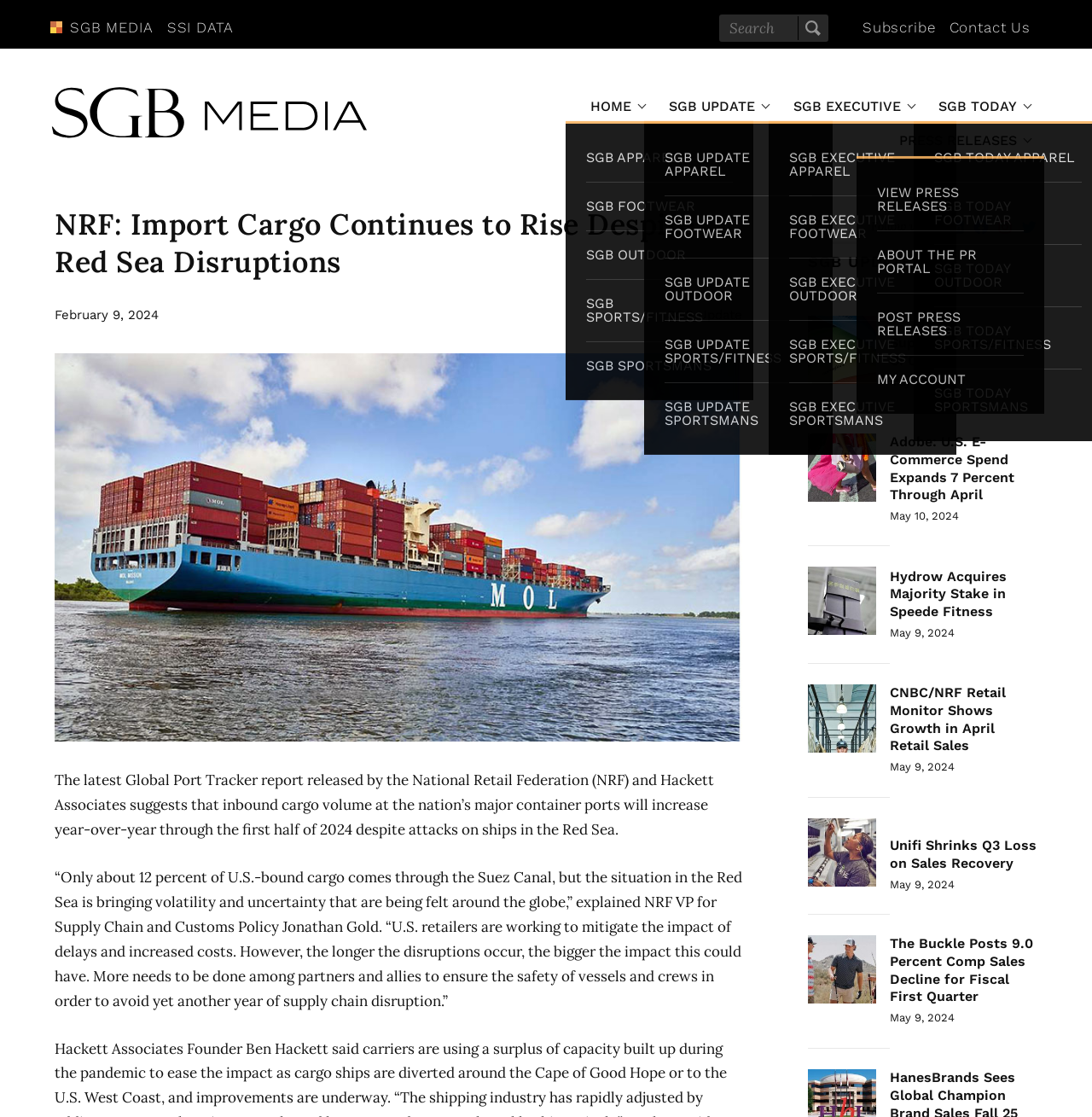Return the bounding box coordinates of the UI element that corresponds to this description: "Home". The coordinates must be given as four float numbers in the range of 0 and 1, [left, top, right, bottom].

[0.531, 0.083, 0.596, 0.108]